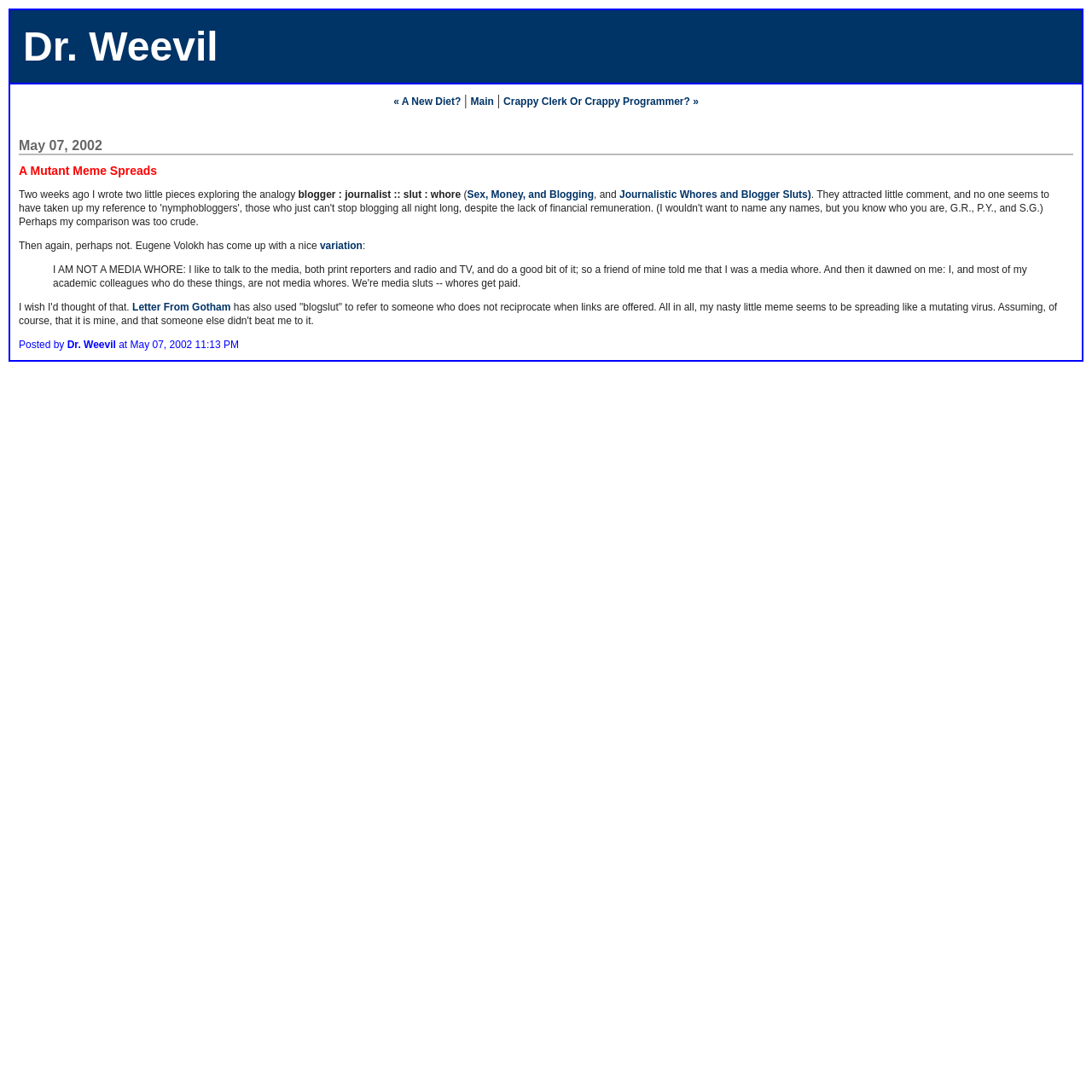Please answer the following question using a single word or phrase: 
What is the date of the post?

May 07, 2002